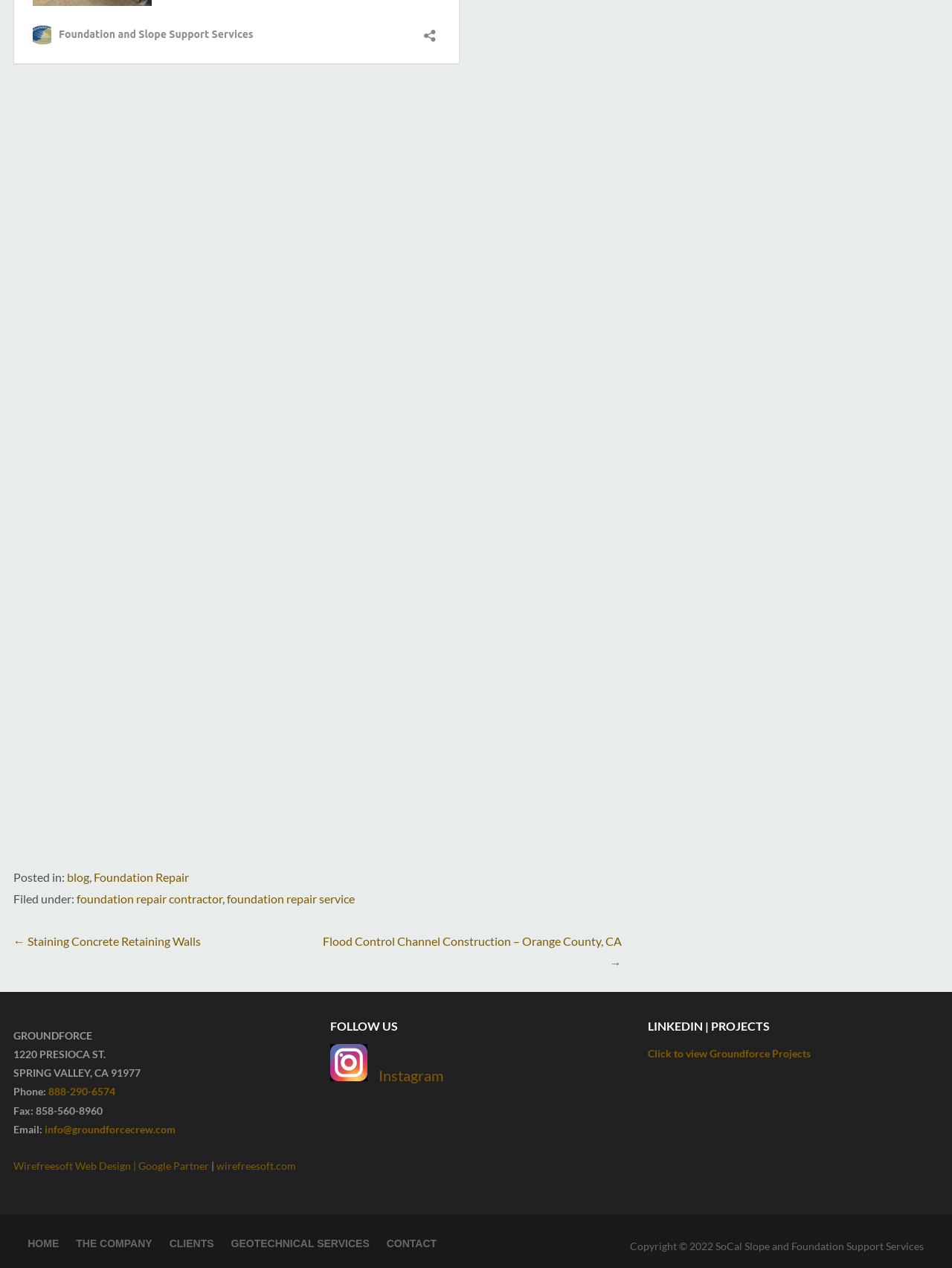What is the location of the company?
Please analyze the image and answer the question with as much detail as possible.

The location of the company can be found in the footer section of the webpage, where it is written as 'SPRING VALLEY, CA 91977'.